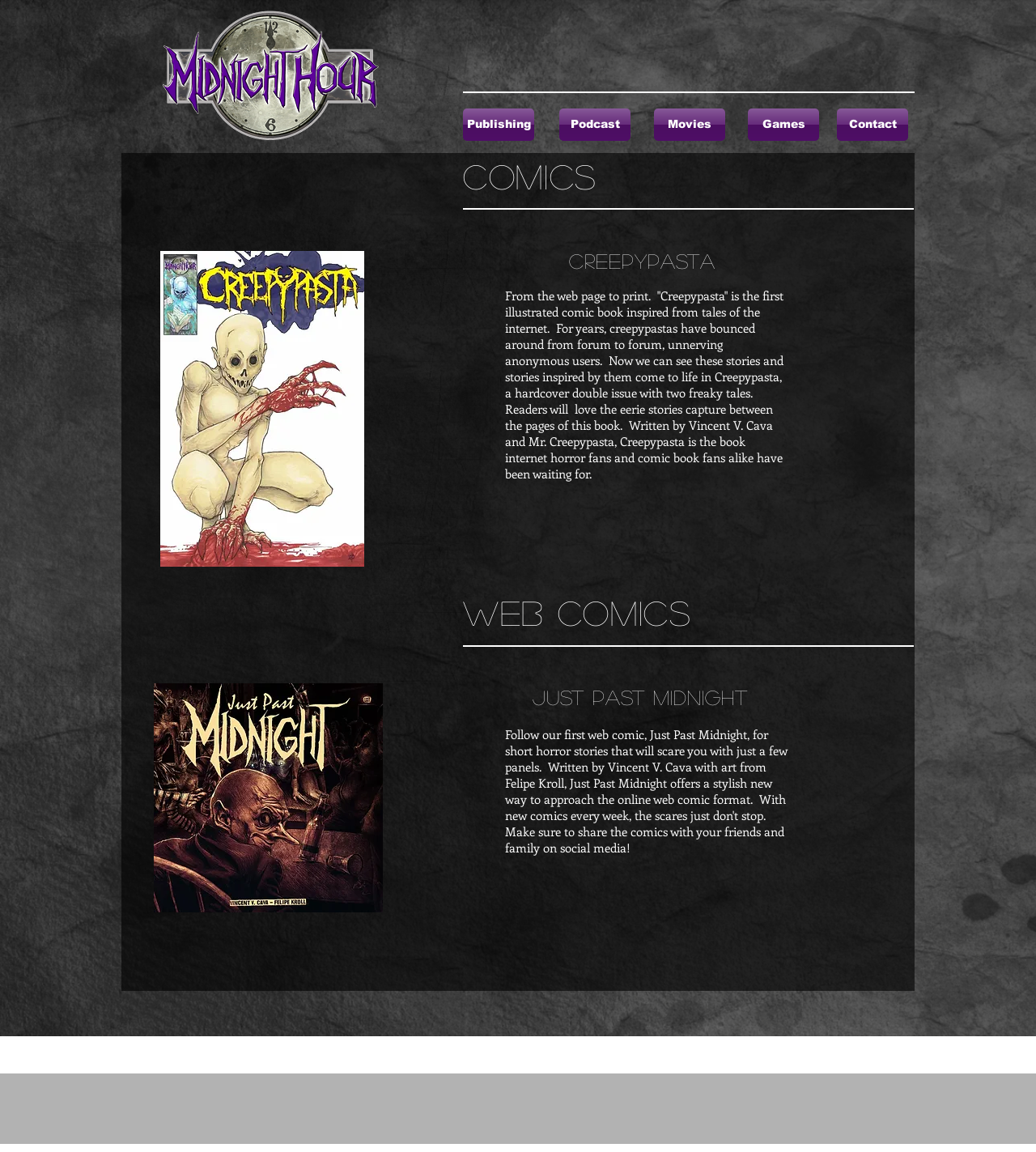What type of content is featured on this webpage?
Provide a short answer using one word or a brief phrase based on the image.

Comics